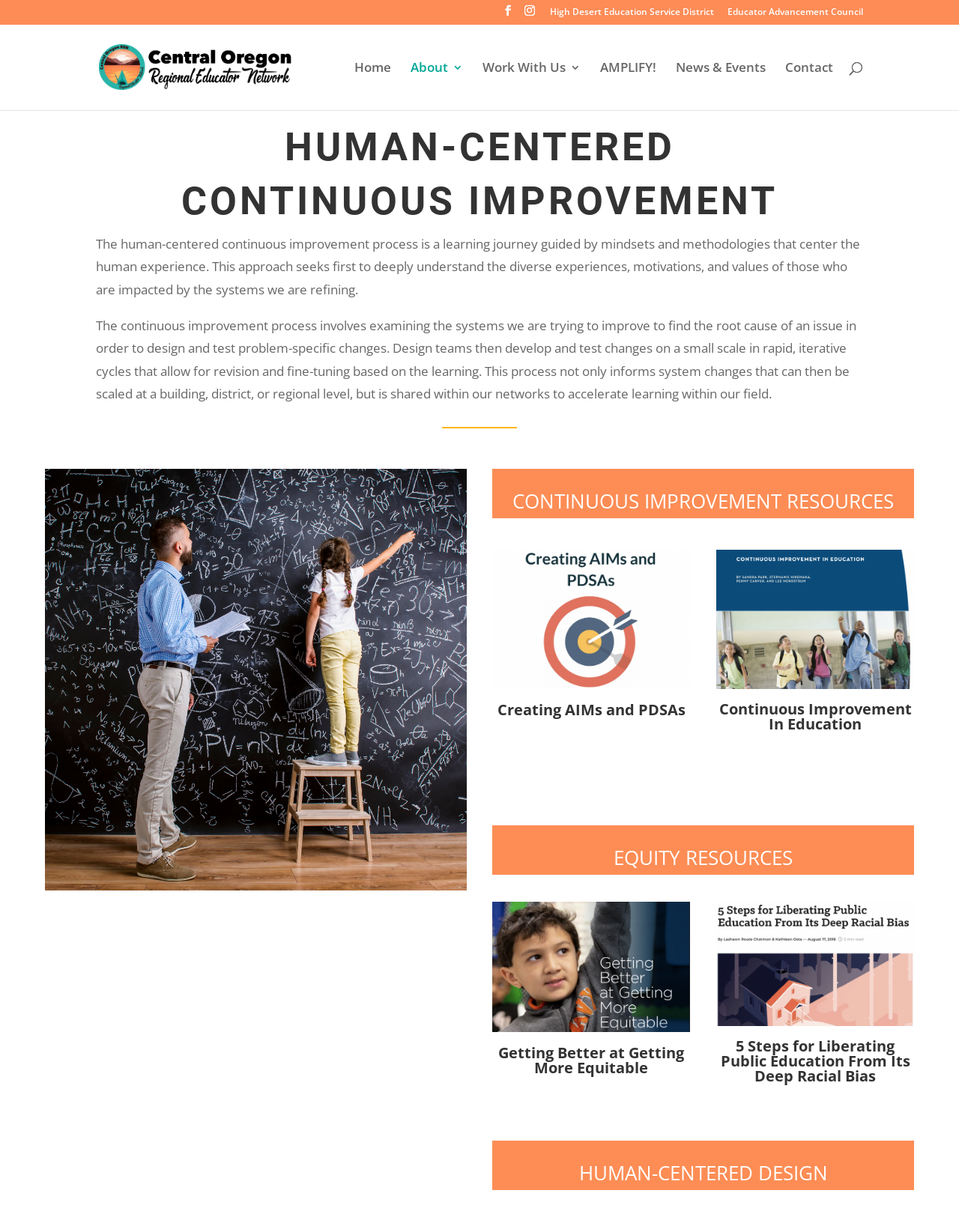Return the bounding box coordinates of the UI element that corresponds to this description: "Home". The coordinates must be given as four float numbers in the range of 0 and 1, [left, top, right, bottom].

[0.37, 0.05, 0.408, 0.089]